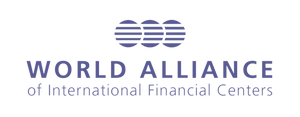What does the logo convey?
Please provide a single word or phrase as the answer based on the screenshot.

unity and professionalism